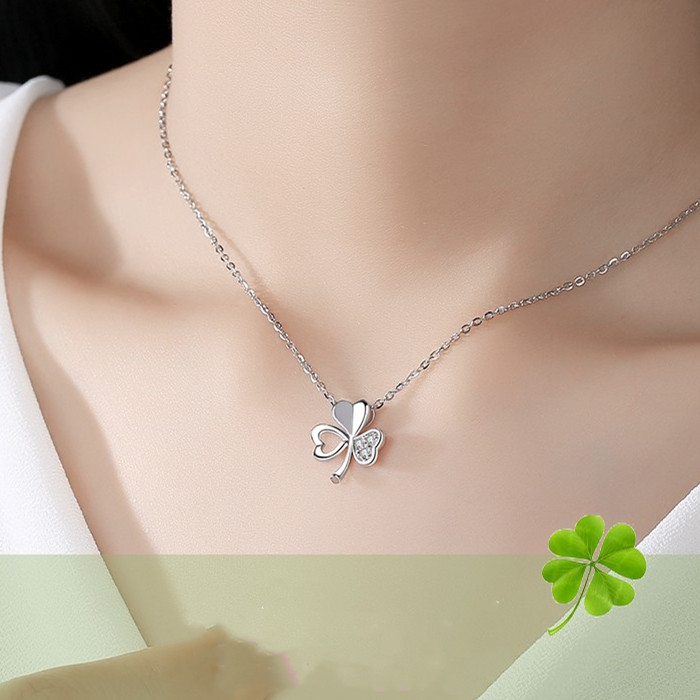What type of occasions is the necklace suitable for?
Based on the image, answer the question with as much detail as possible.

The caption states that the necklace 'epitomizes elegance and is ideal for both casual and formal occasions', indicating that it can be worn on a variety of occasions, from everyday events to more formal gatherings.